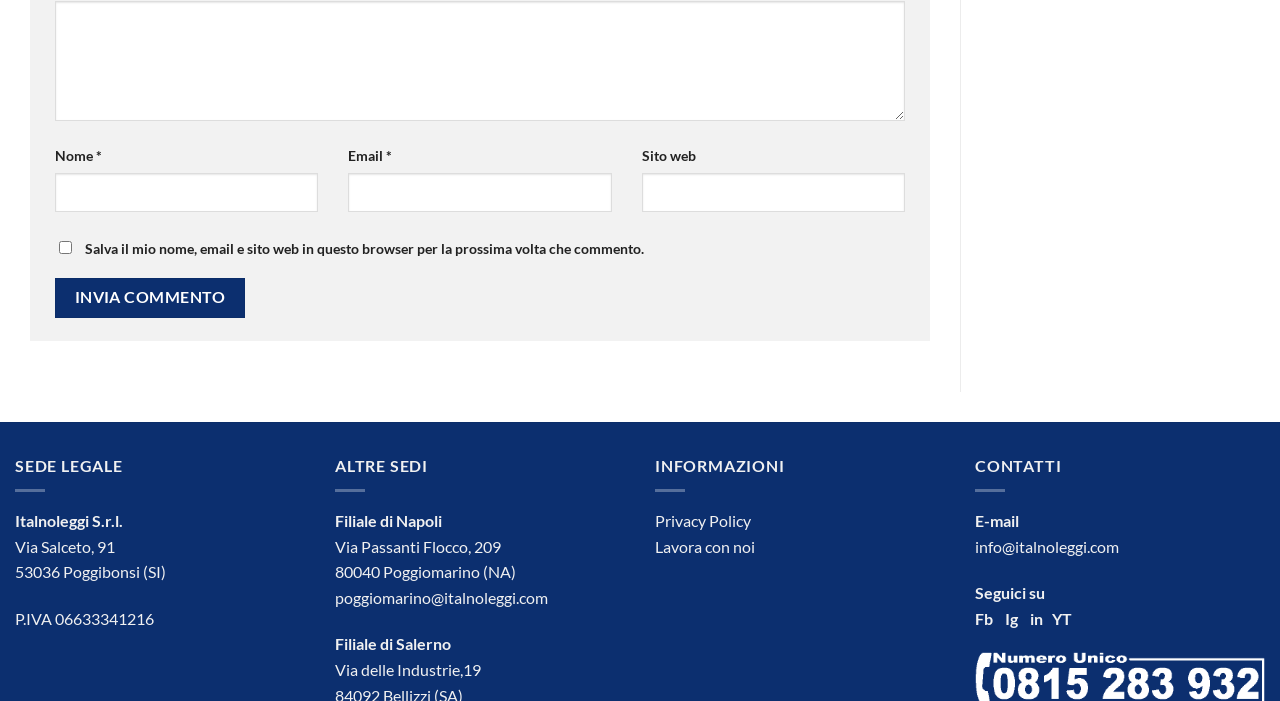What is the label of the first textbox?
Please answer the question as detailed as possible based on the image.

The first textbox has a label 'Commento' which is indicated by the StaticText element with OCR text 'Commento' and bounding box coordinates [0.043, 0.001, 0.707, 0.172].